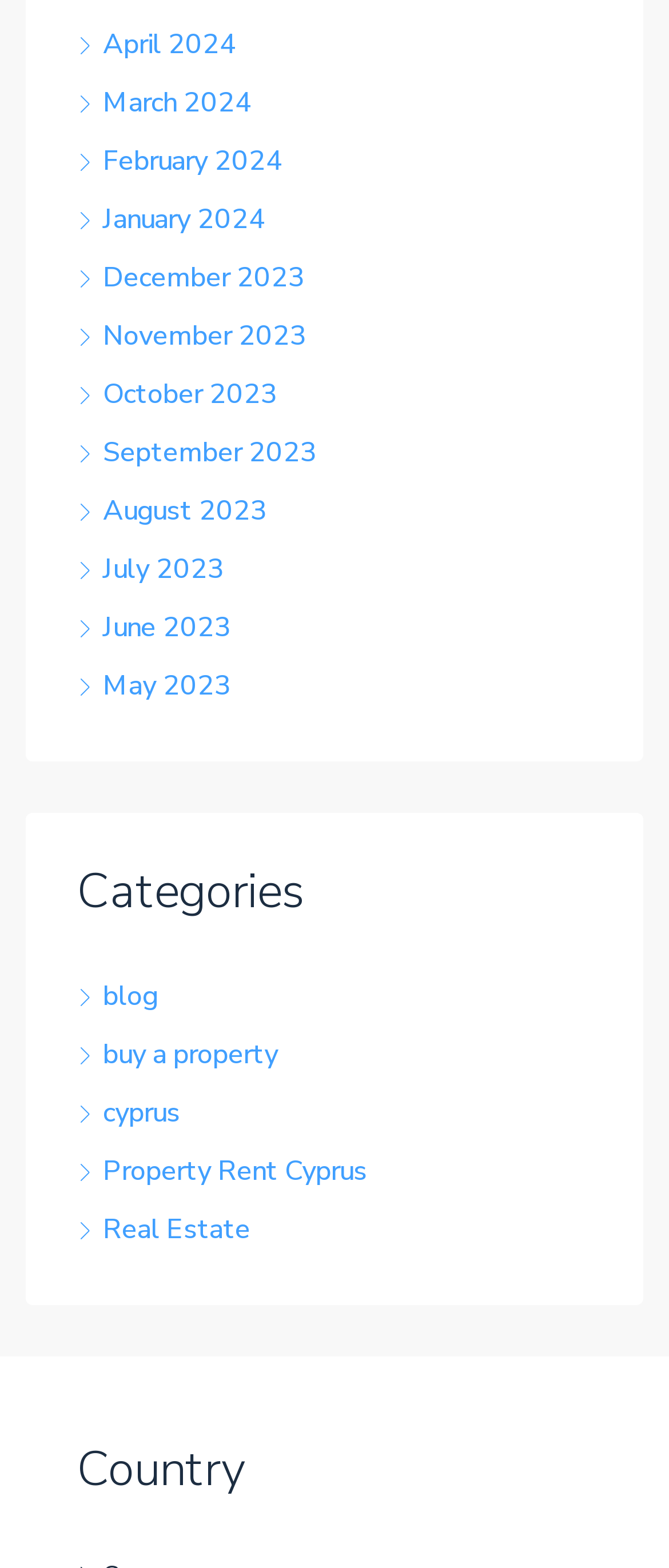Identify the bounding box coordinates of the element that should be clicked to fulfill this task: "Explore blog". The coordinates should be provided as four float numbers between 0 and 1, i.e., [left, top, right, bottom].

[0.115, 0.623, 0.236, 0.647]